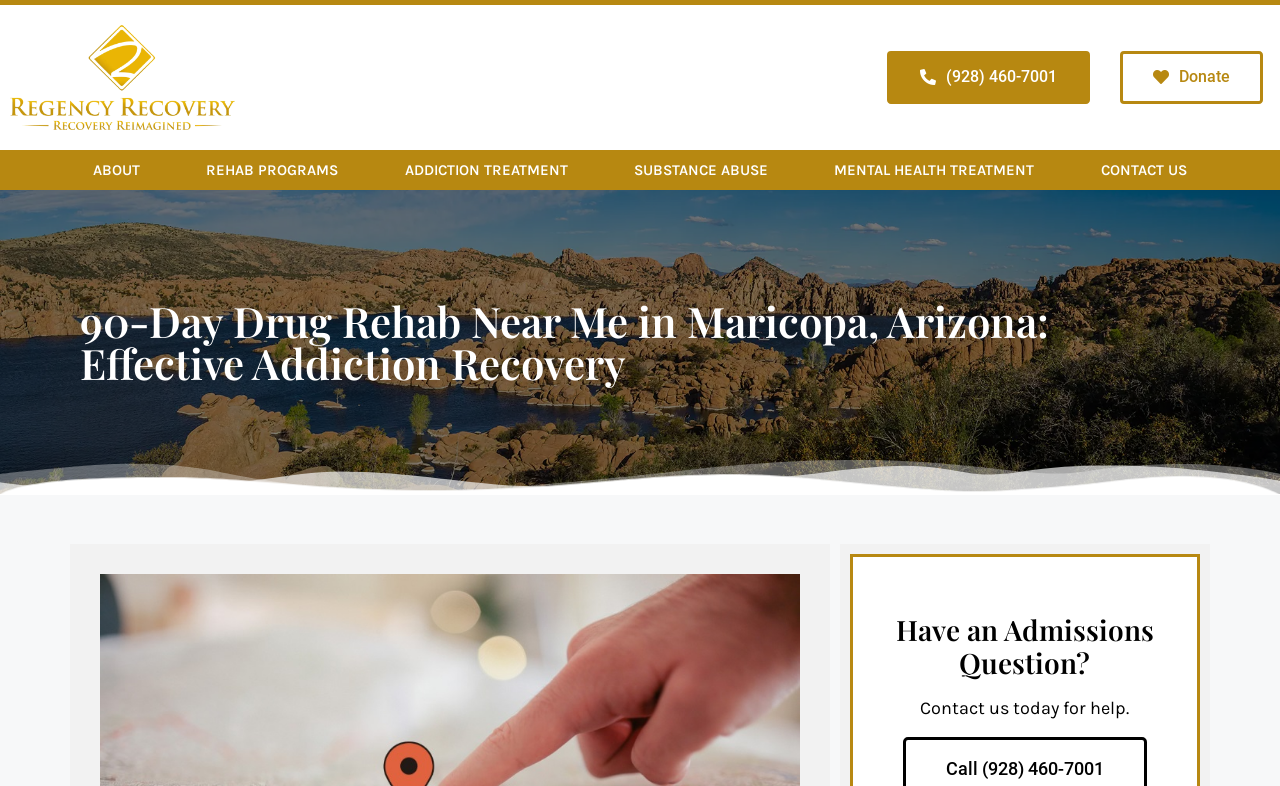Please locate the bounding box coordinates of the element's region that needs to be clicked to follow the instruction: "Call for admissions questions". The bounding box coordinates should be provided as four float numbers between 0 and 1, i.e., [left, top, right, bottom].

[0.694, 0.78, 0.908, 0.865]